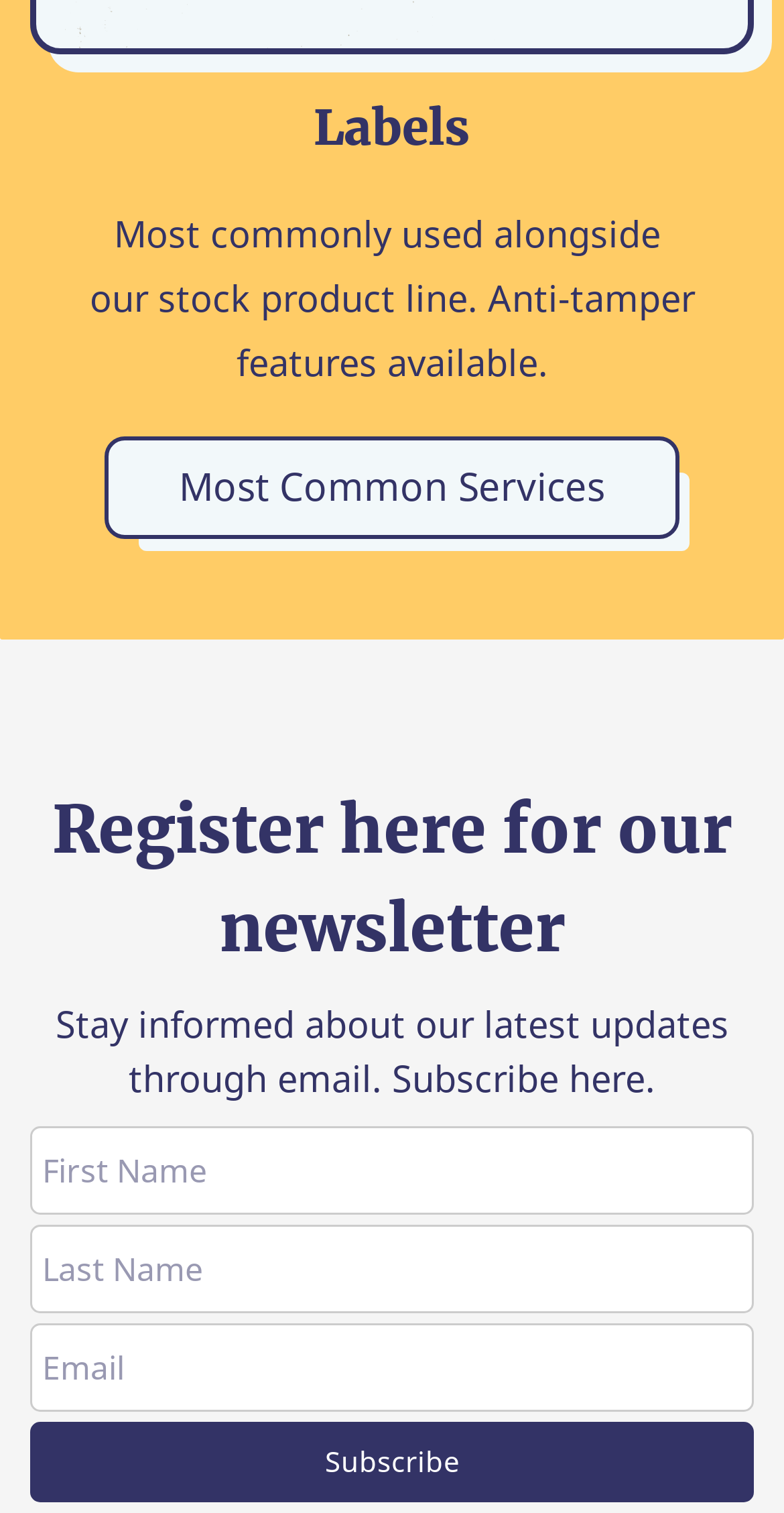Please determine the bounding box coordinates, formatted as (top-left x, top-left y, bottom-right x, bottom-right y), with all values as floating point numbers between 0 and 1. Identify the bounding box of the region described as: parent_node: Subscribe name="email" placeholder="Email"

[0.038, 0.874, 0.962, 0.933]